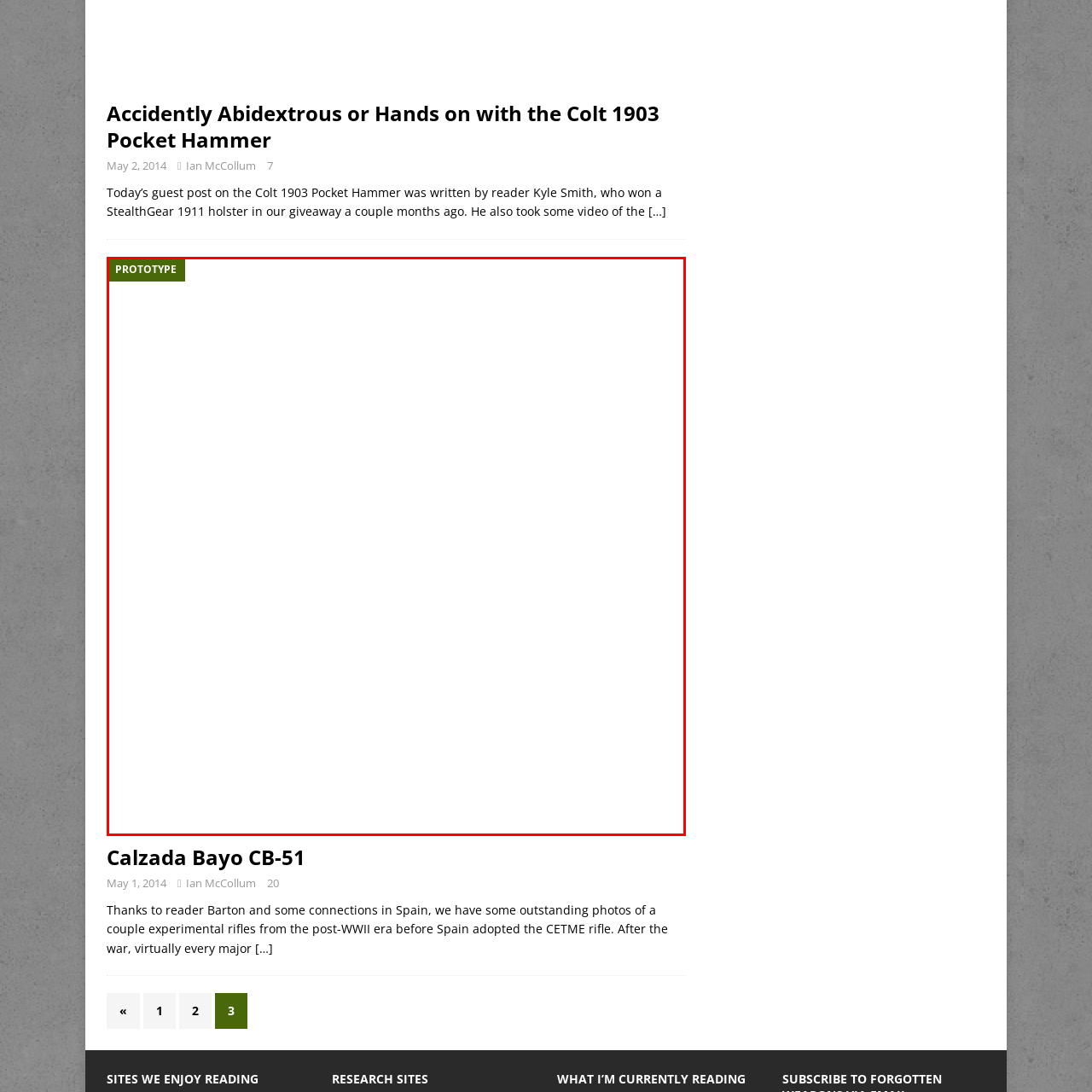Elaborate on the visual details of the image contained within the red boundary.

This image depicts a green button labeled "PROTOTYPE." It is prominently displayed in the center of the image, likely indicating a focus on a specific object or concept related to prototypes in a discussion or article. The contextual background suggests a connection to firearms, specifically referencing the Colt 1903 Pocket Hammer, as the surrounding content discusses related topics. This label might be associated with a prototype firearm or design that is significant to collectors or enthusiasts in the firearm community.